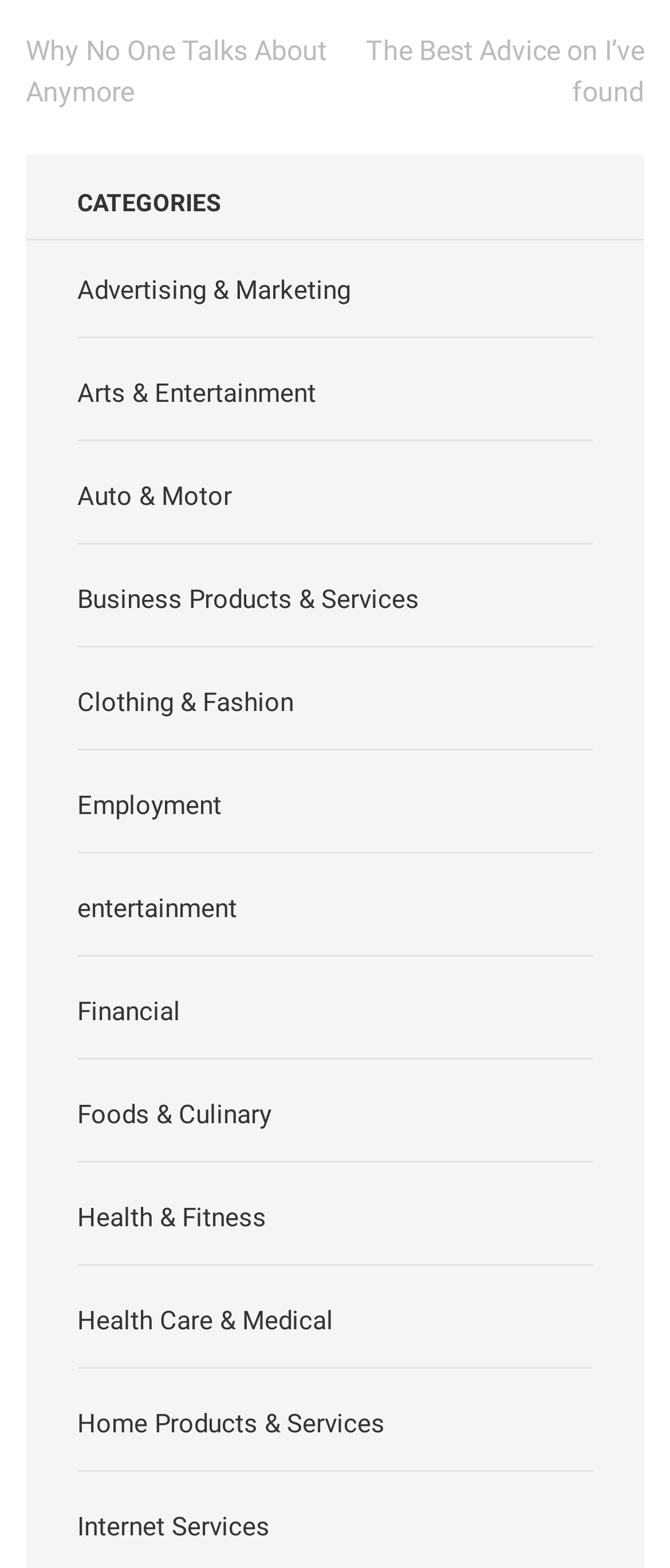Determine the bounding box coordinates of the clickable region to execute the instruction: "Explore LG Display's development efforts". The coordinates should be four float numbers between 0 and 1, denoted as [left, top, right, bottom].

None